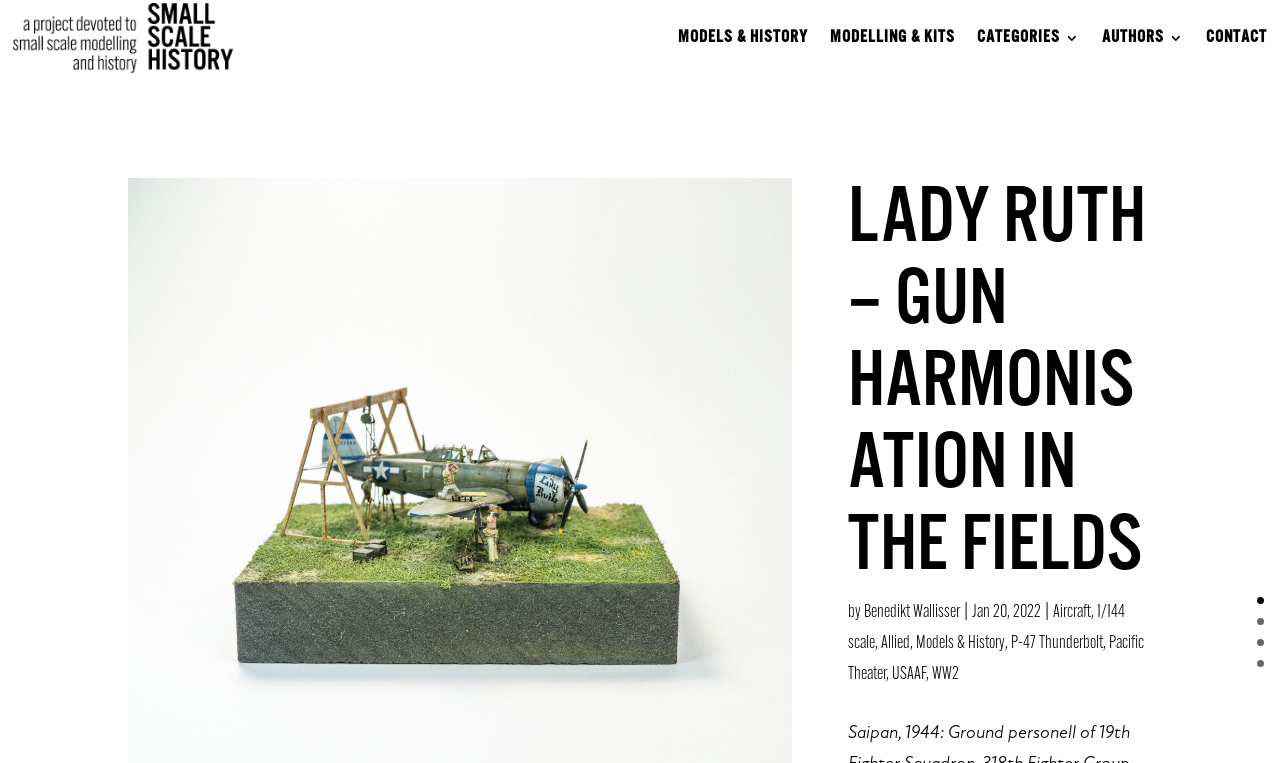Pinpoint the bounding box coordinates of the clickable element needed to complete the instruction: "Go to Aircraft category". The coordinates should be provided as four float numbers between 0 and 1: [left, top, right, bottom].

[0.823, 0.791, 0.853, 0.816]